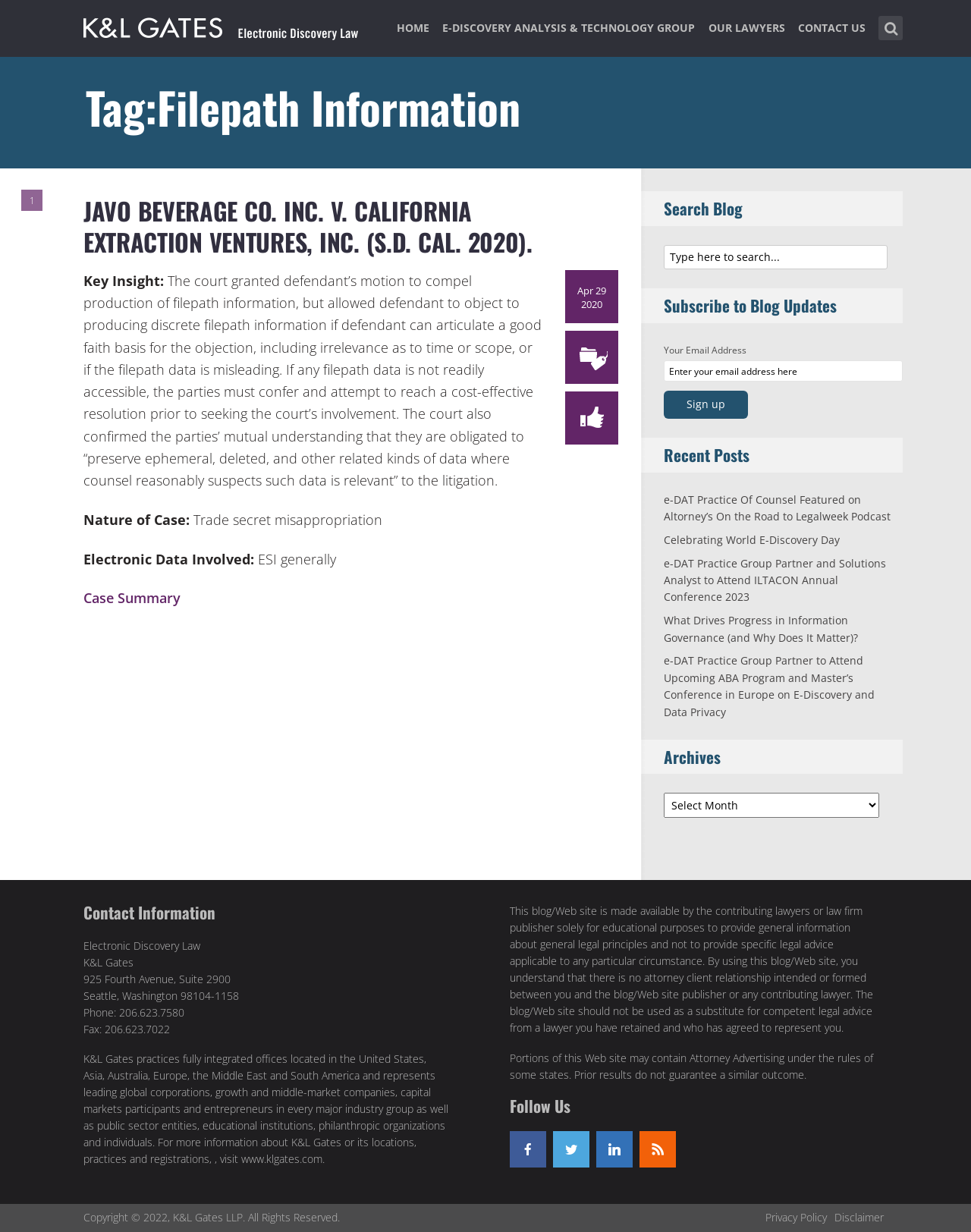What is the topic of the blog post?
Carefully analyze the image and provide a thorough answer to the question.

I found the answer by looking at the heading 'Tag:Filepath Information' and the content of the blog post, which discusses a court case related to filepath information.